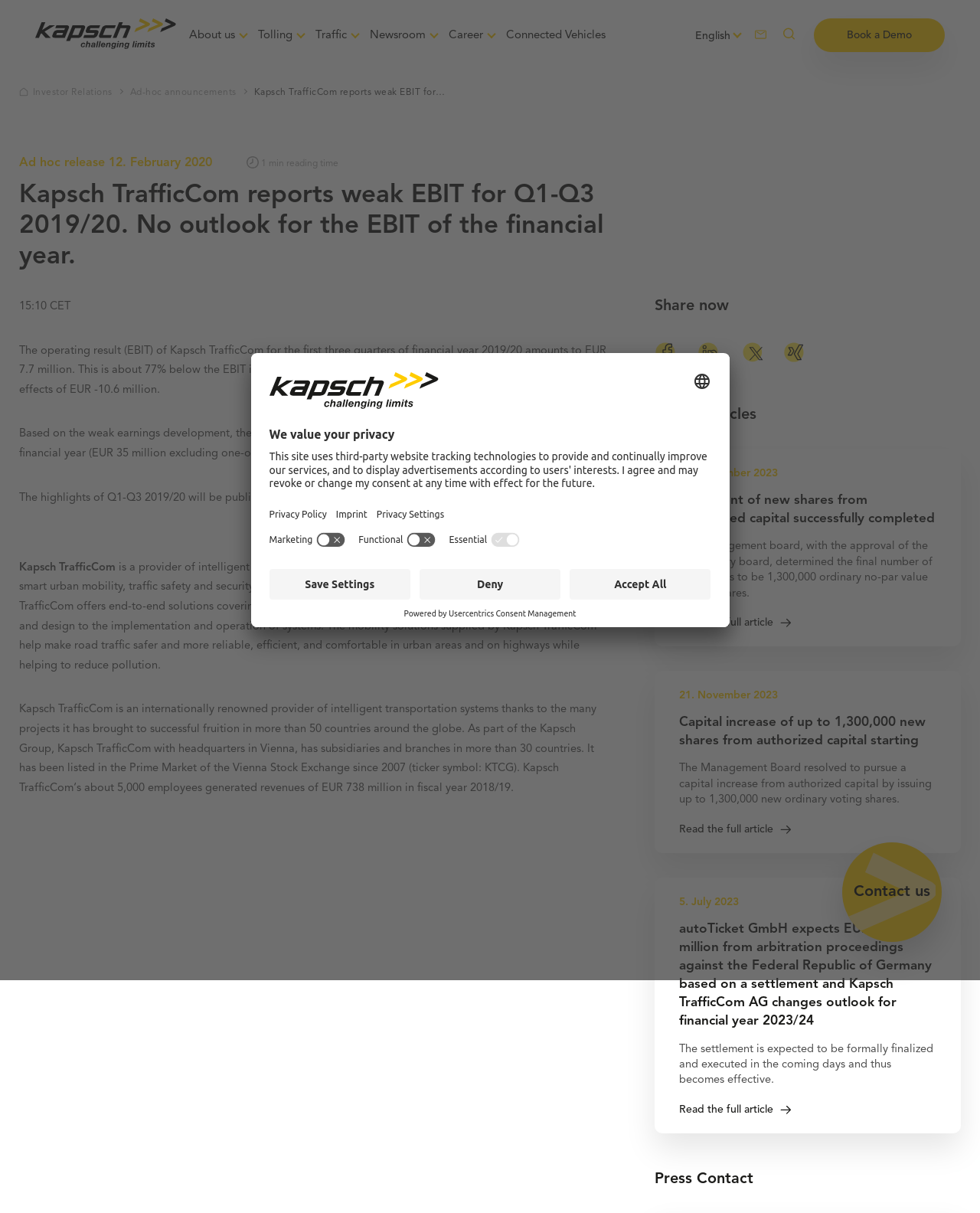Please provide a comprehensive response to the question based on the details in the image: What is the operating result of Kapsch TrafficCom for Q1-Q3 2019/20?

The answer can be found in the paragraph that starts with 'The operating result (EBIT) of Kapsch TrafficCom for the first three quarters of financial year 2019/20 amounts to...' which is located in the main content area of the webpage.